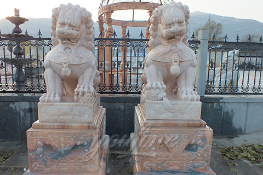Provide a one-word or one-phrase answer to the question:
What is the purpose of the foo dogs in the setting?

Protectors of the space